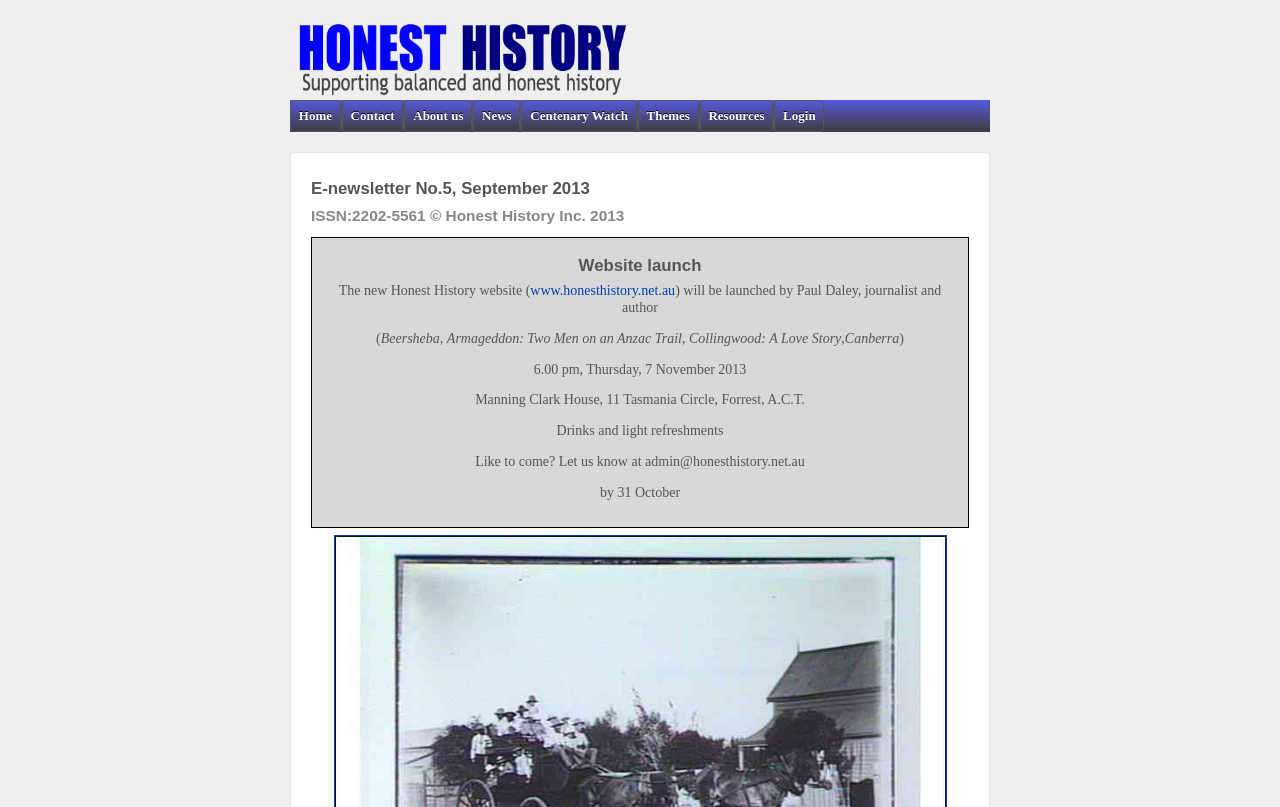Analyze the image and give a detailed response to the question:
What is the name of the website?

The name of the website can be determined by looking at the top-left corner of the webpage, where the link 'HONEST HISTORY' is located, and also by examining the image with the same text. This suggests that 'Honest History' is the name of the website.